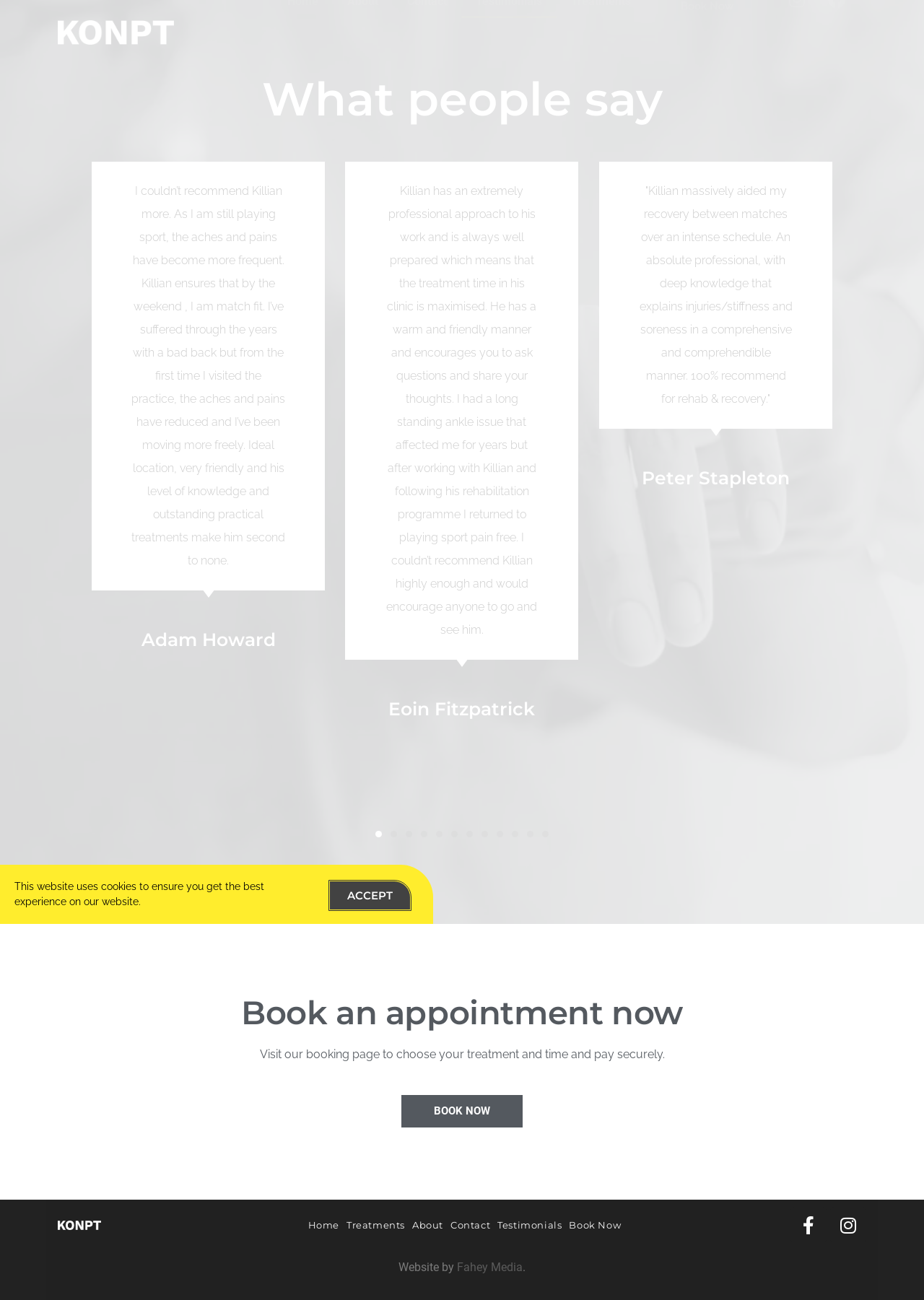What is the name of the person who wrote the first testimonial?
Based on the screenshot, provide a one-word or short-phrase response.

Adam Howard